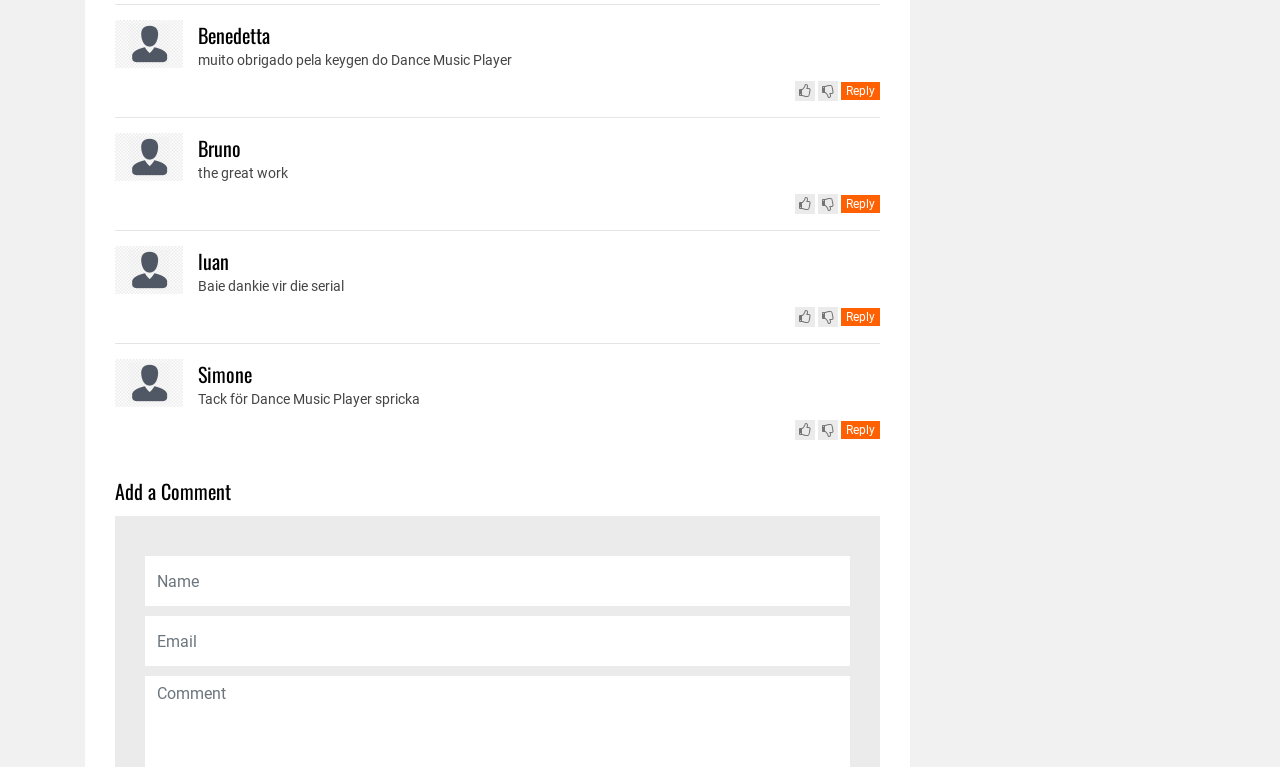Identify the bounding box coordinates of the element that should be clicked to fulfill this task: "Click the add a comment button". The coordinates should be provided as four float numbers between 0 and 1, i.e., [left, top, right, bottom].

[0.09, 0.621, 0.688, 0.66]